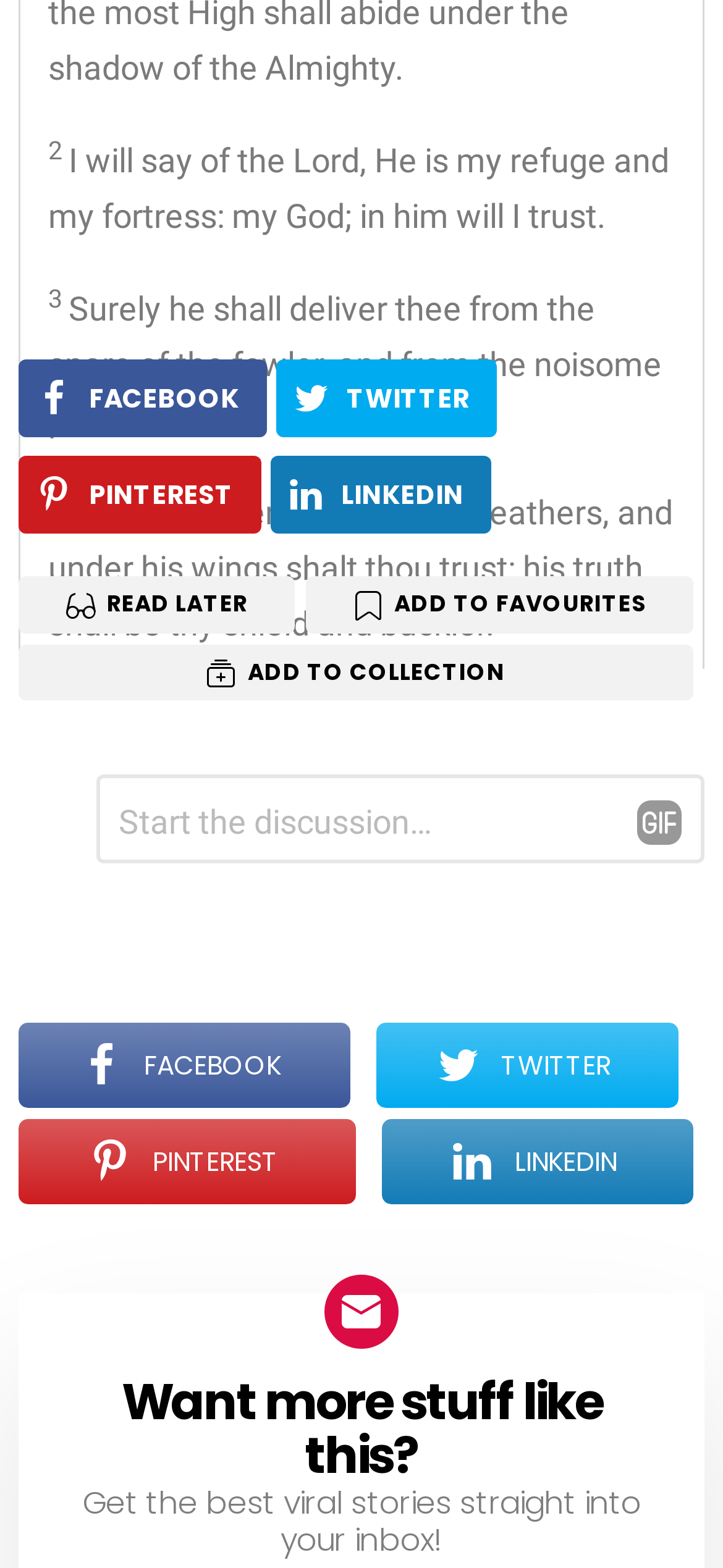Please mark the clickable region by giving the bounding box coordinates needed to complete this instruction: "Click the READ LATER button".

[0.026, 0.367, 0.408, 0.404]